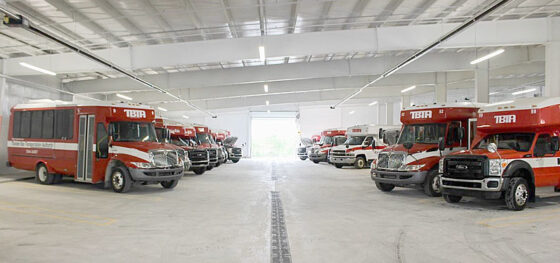Give a one-word or short phrase answer to this question: 
What service is supported by the facility?

Dial-A-Ride